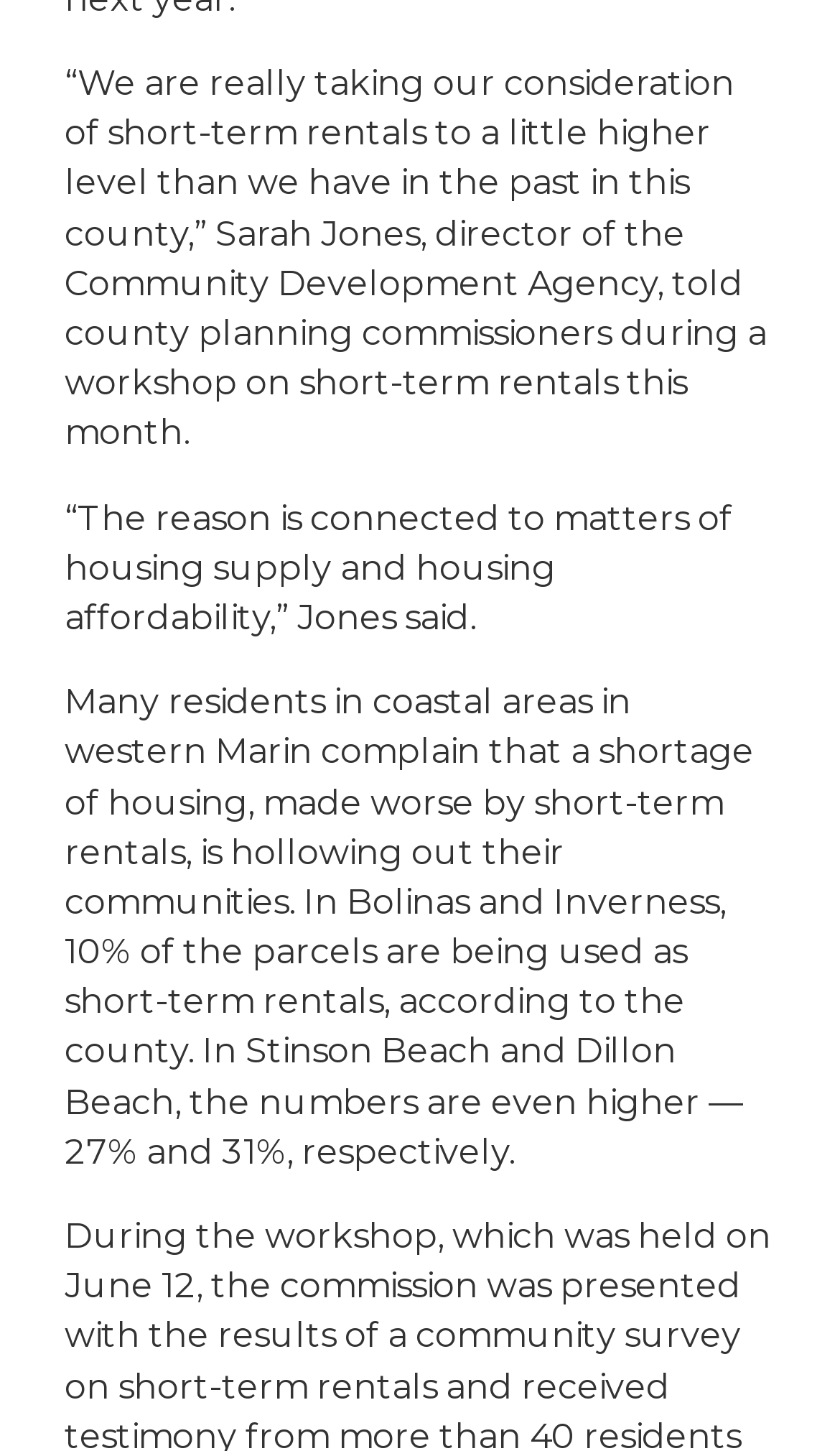Specify the bounding box coordinates (top-left x, top-left y, bottom-right x, bottom-right y) of the UI element in the screenshot that matches this description: Resources and FAQs

[0.103, 0.188, 0.795, 0.233]